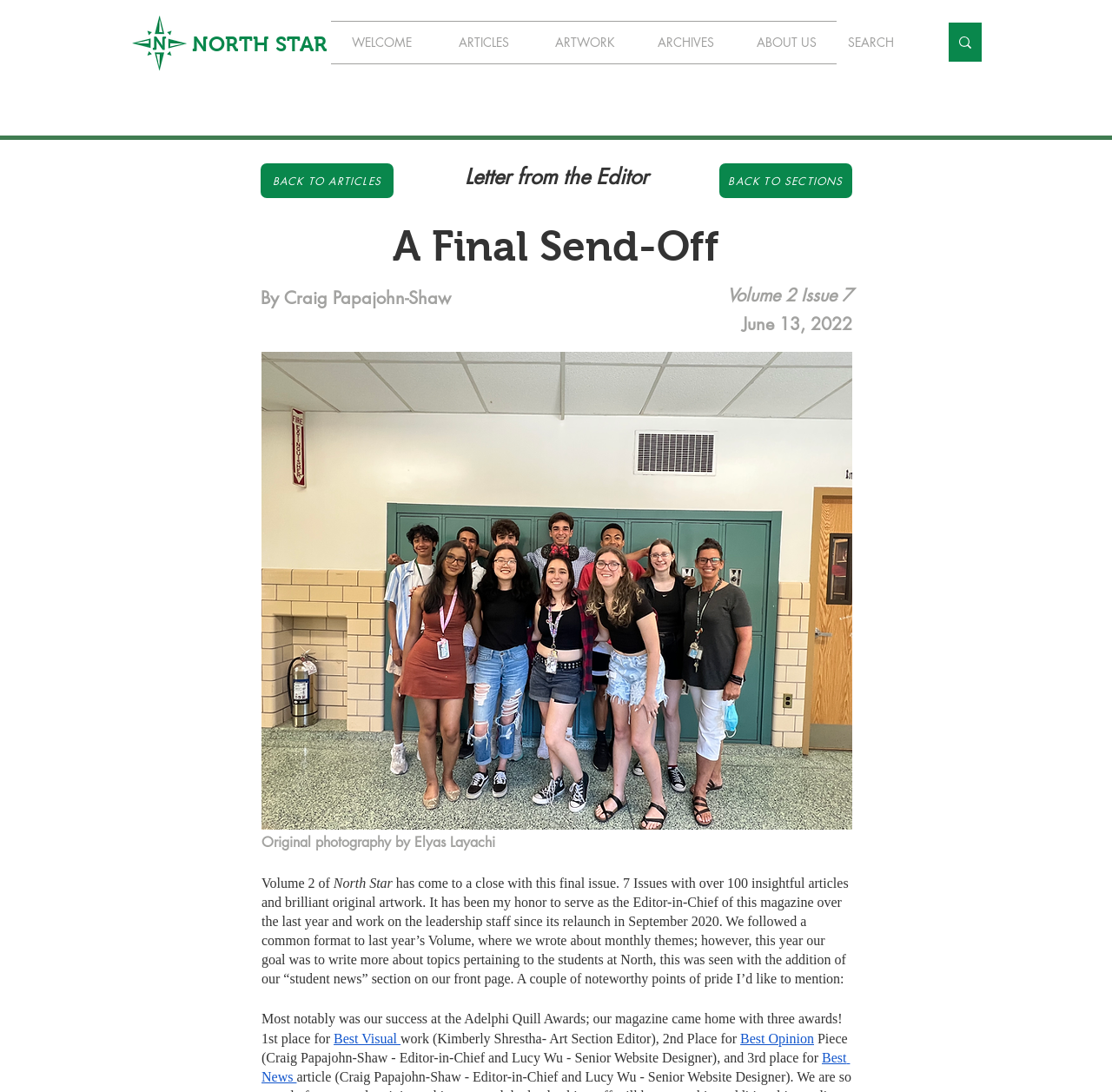Can you find and provide the main heading text of this webpage?

A Final Send-Off